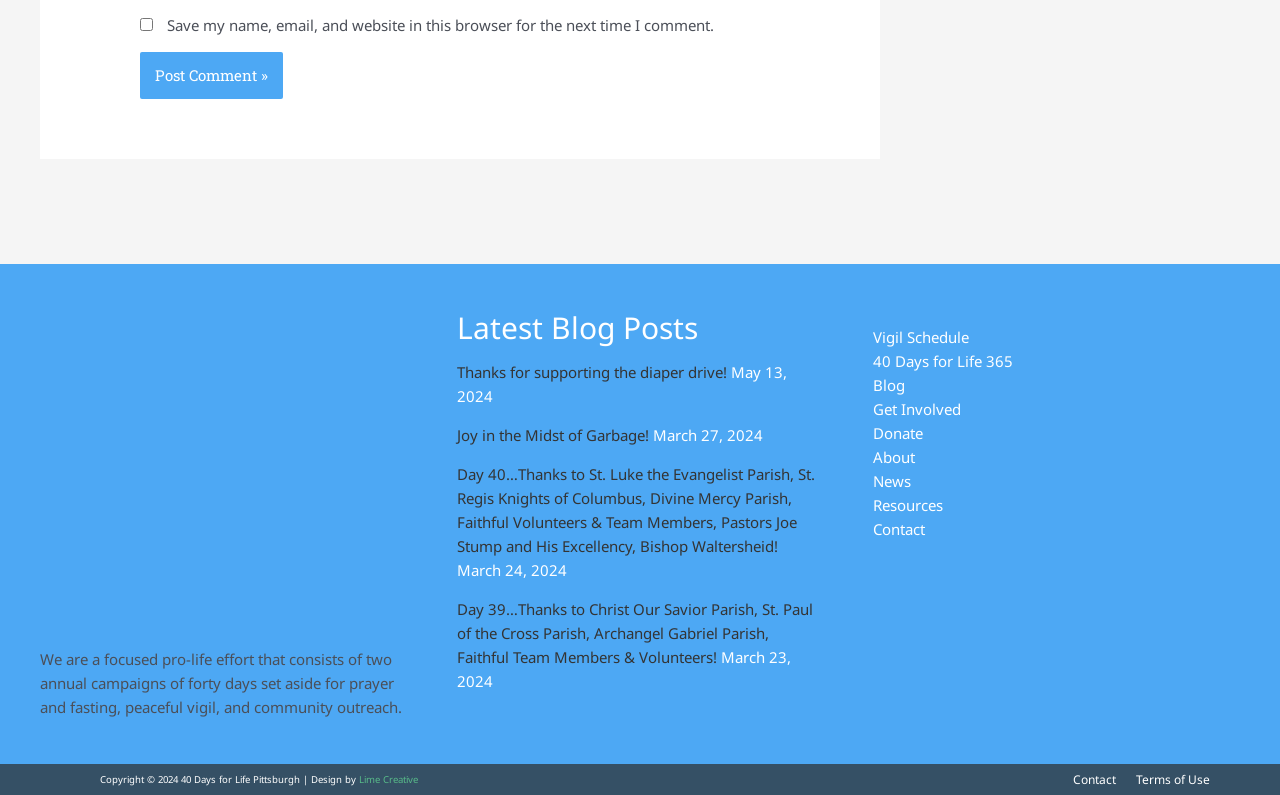Give the bounding box coordinates for the element described by: "40 Days for Life 365".

[0.682, 0.442, 0.792, 0.467]